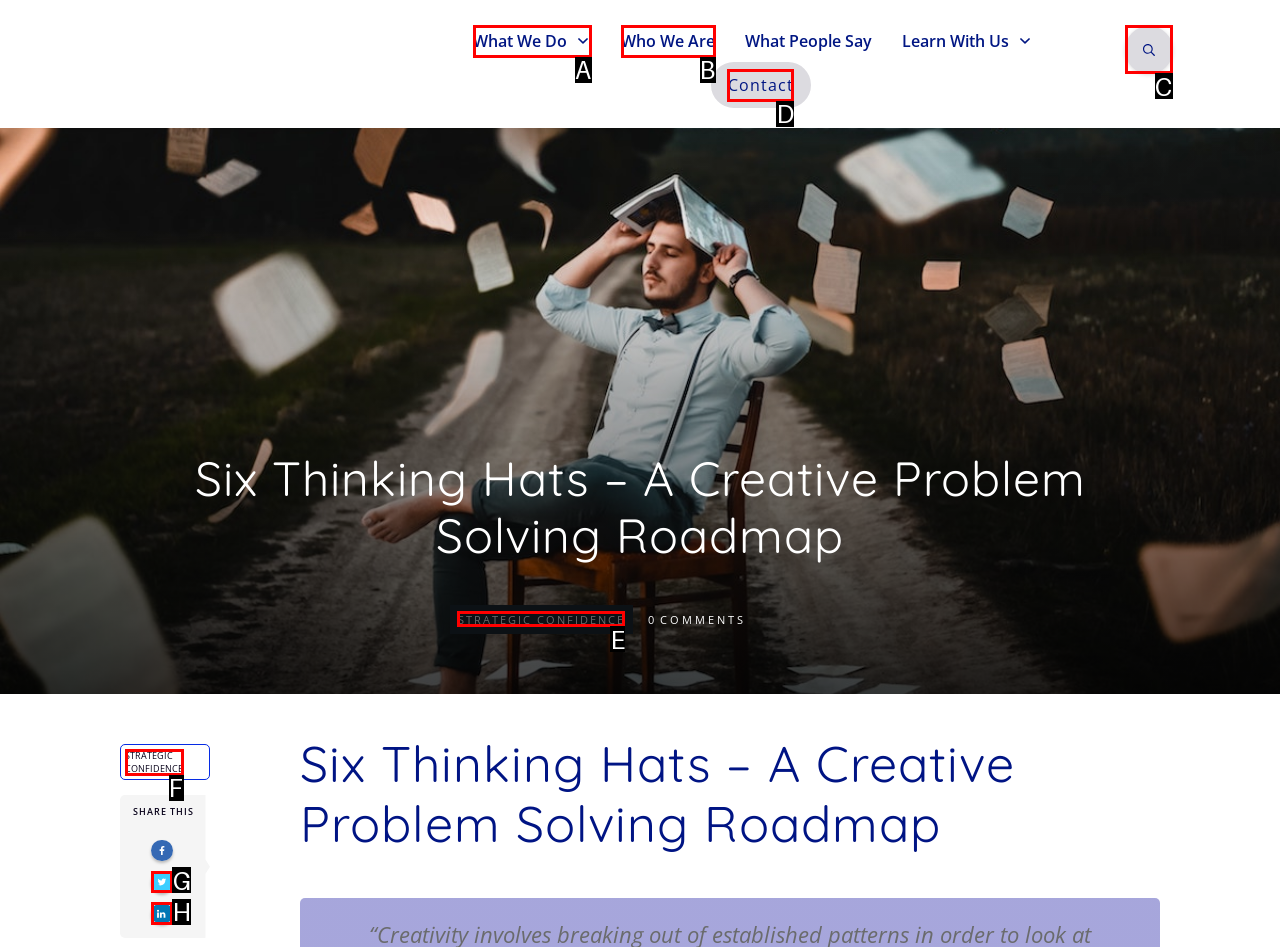Point out the UI element to be clicked for this instruction: Search for something. Provide the answer as the letter of the chosen element.

C